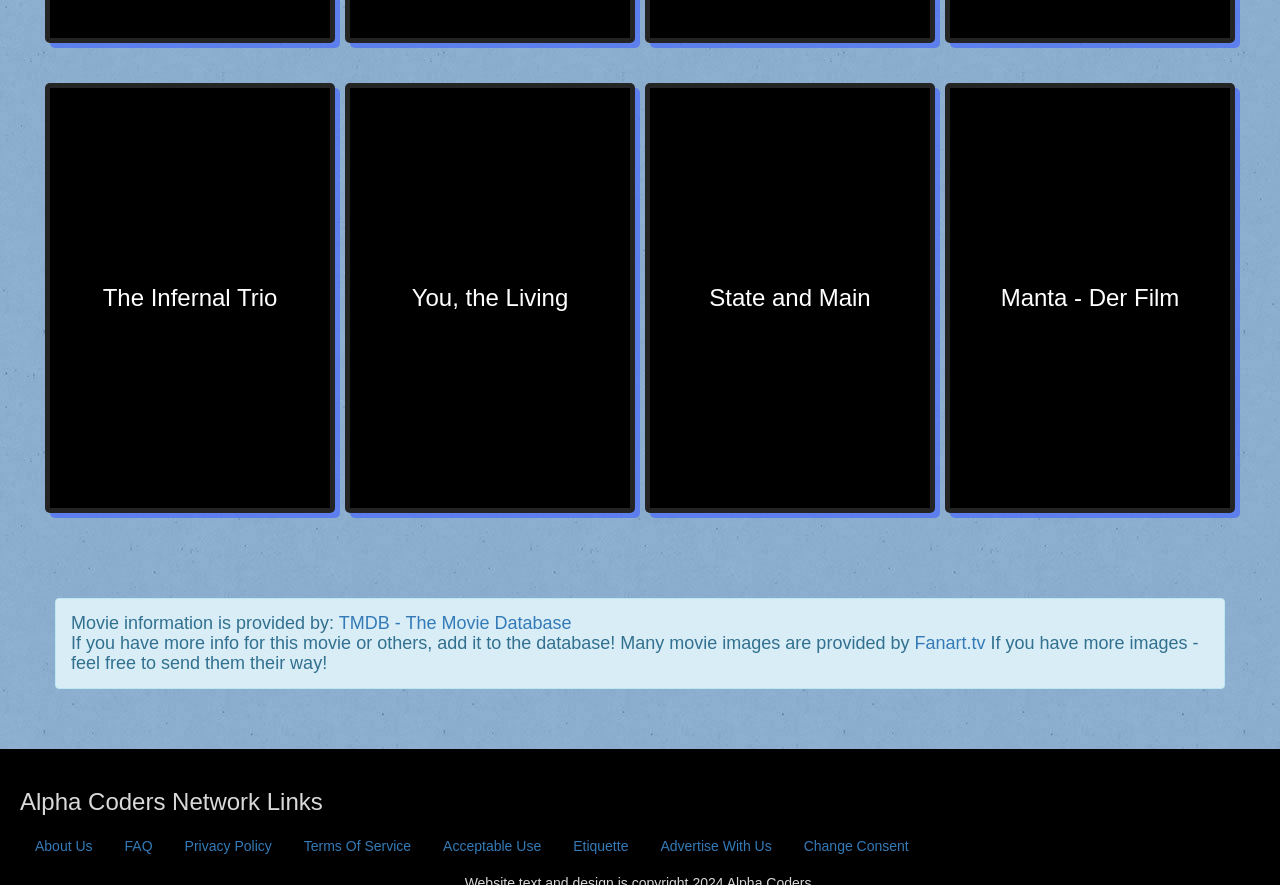Locate the UI element described by TMDB - The Movie Database and provide its bounding box coordinates. Use the format (top-left x, top-left y, bottom-right x, bottom-right y) with all values as floating point numbers between 0 and 1.

[0.265, 0.693, 0.447, 0.715]